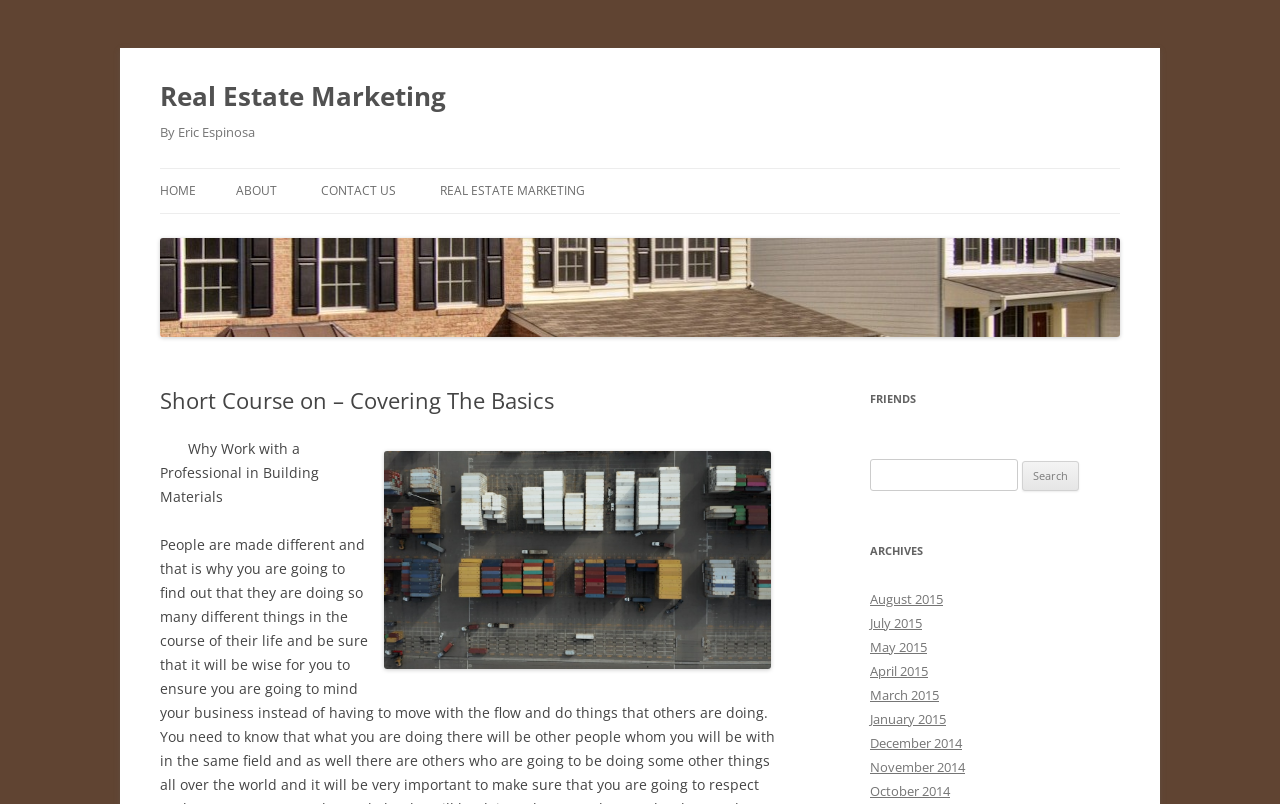Offer a detailed account of what is visible on the webpage.

This webpage is about a short course on real estate marketing, covering the basics. At the top, there is a heading that reads "Real Estate Marketing" with a link to the same title. Below it, there is another heading that says "By Eric Espinosa". 

On the top-left side, there are navigation links, including "HOME", "ABOUT", "CONTACT US", and "REAL ESTATE MARKETING". 

In the main content area, there is a large section that contains a header with the title "Short Course on – Covering The Basics". Below the header, there is an image. To the right of the image, there is a paragraph of text that starts with "Why Work with a Professional in Building Materials".

On the right side of the page, there are three sections. The first section is headed by "FRIENDS". The second section is a search bar with a label "Search for:" and a text box to input search queries. There is also a "Search" button next to the text box. The third section is headed by "ARCHIVES" and contains a list of links to archived content, organized by month, from August 2015 to October 2014.